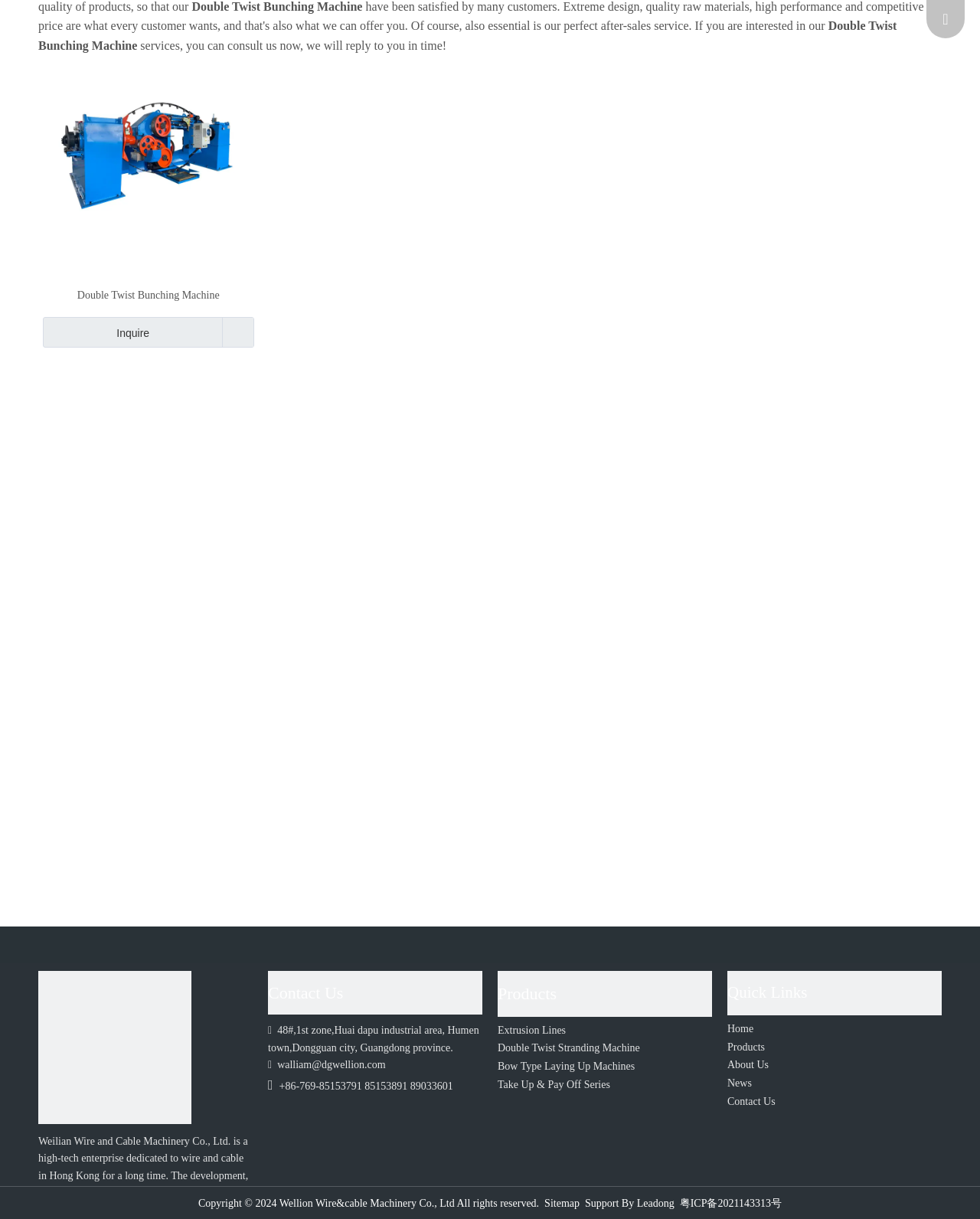Find the bounding box of the UI element described as follows: "Sitemap".

[0.556, 0.982, 0.591, 0.992]